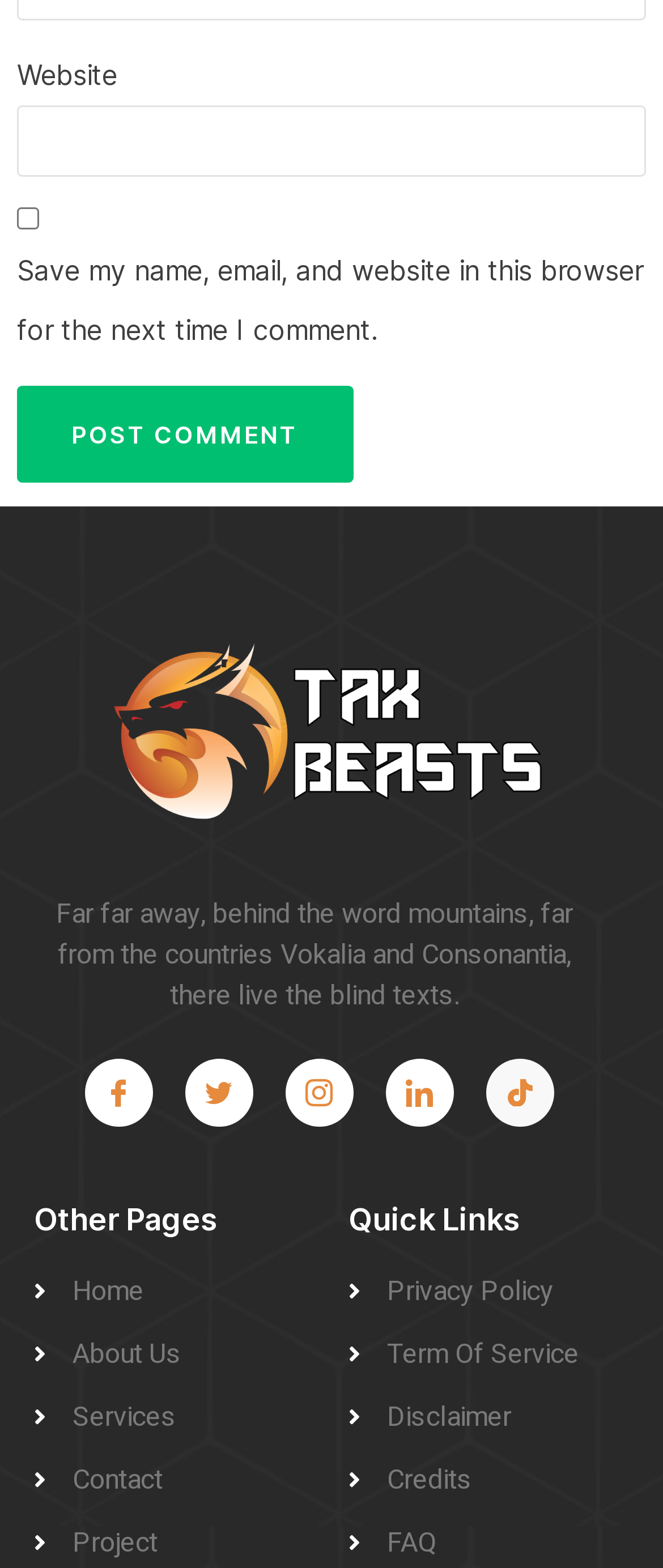Please locate the bounding box coordinates of the region I need to click to follow this instruction: "Enter website".

[0.026, 0.067, 0.974, 0.113]